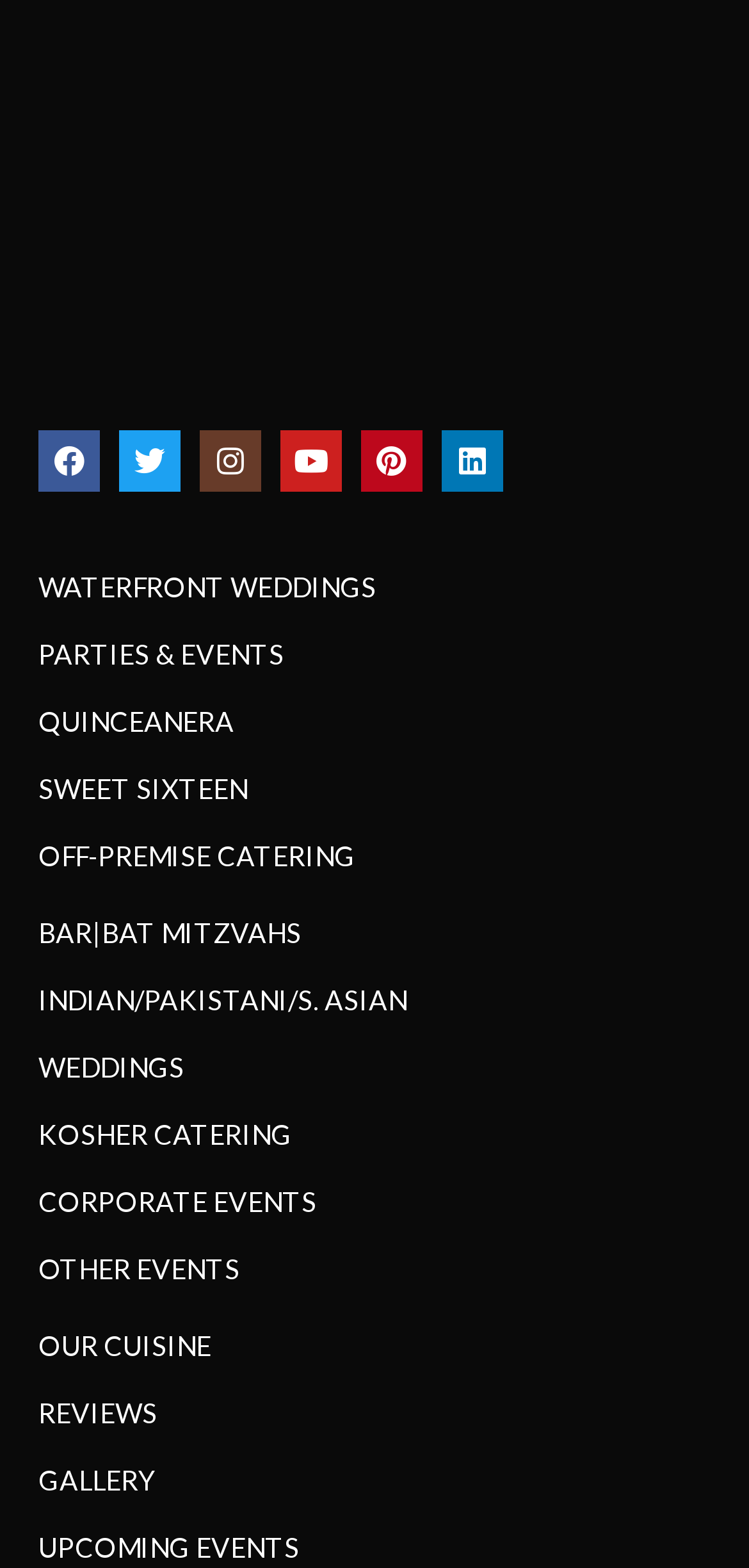Predict the bounding box coordinates of the area that should be clicked to accomplish the following instruction: "Check out Instagram". The bounding box coordinates should consist of four float numbers between 0 and 1, i.e., [left, top, right, bottom].

[0.267, 0.274, 0.349, 0.313]